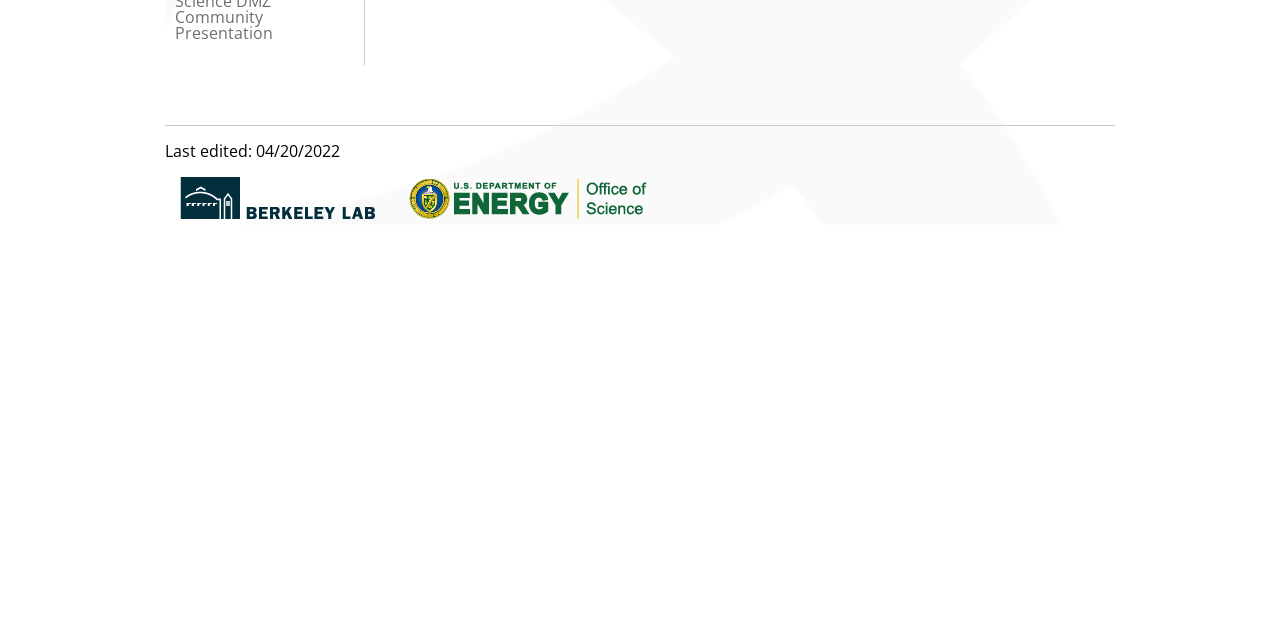Please find the bounding box coordinates in the format (top-left x, top-left y, bottom-right x, bottom-right y) for the given element description. Ensure the coordinates are floating point numbers between 0 and 1. Description: alt="DOE-SC logo"

[0.32, 0.278, 0.505, 0.35]